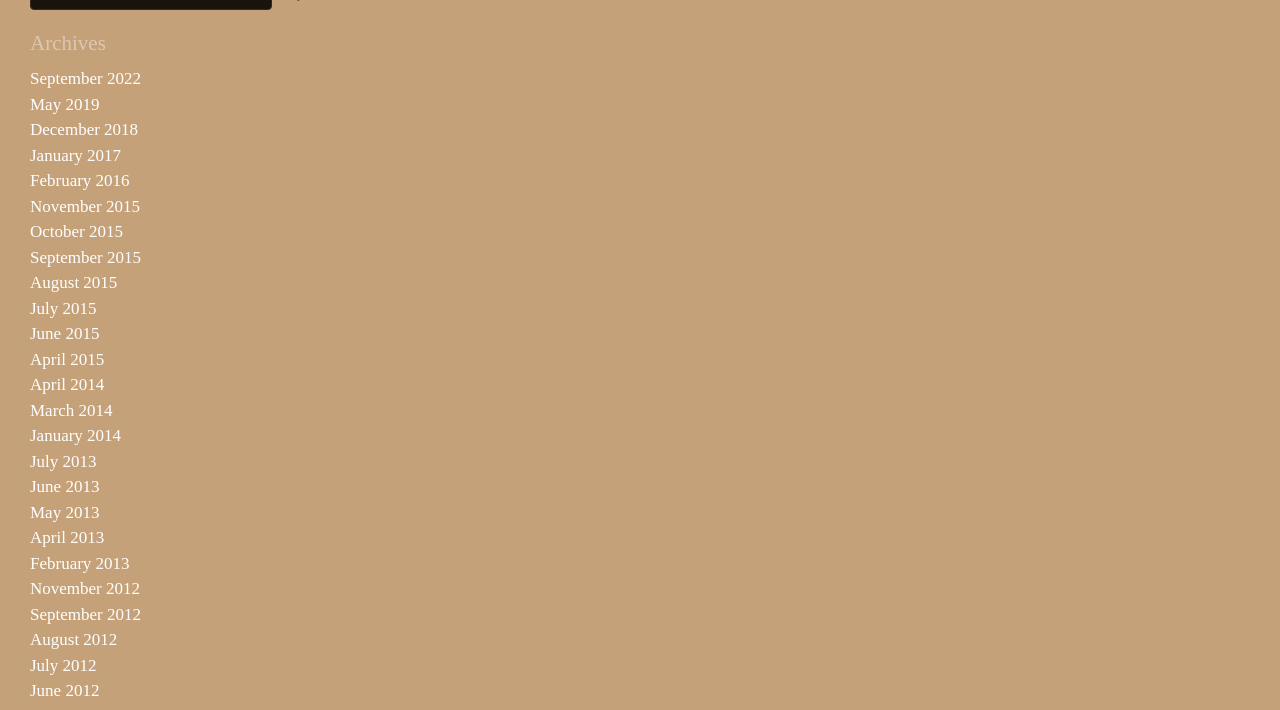Locate the coordinates of the bounding box for the clickable region that fulfills this instruction: "browse August 2015 page".

[0.023, 0.385, 0.092, 0.411]